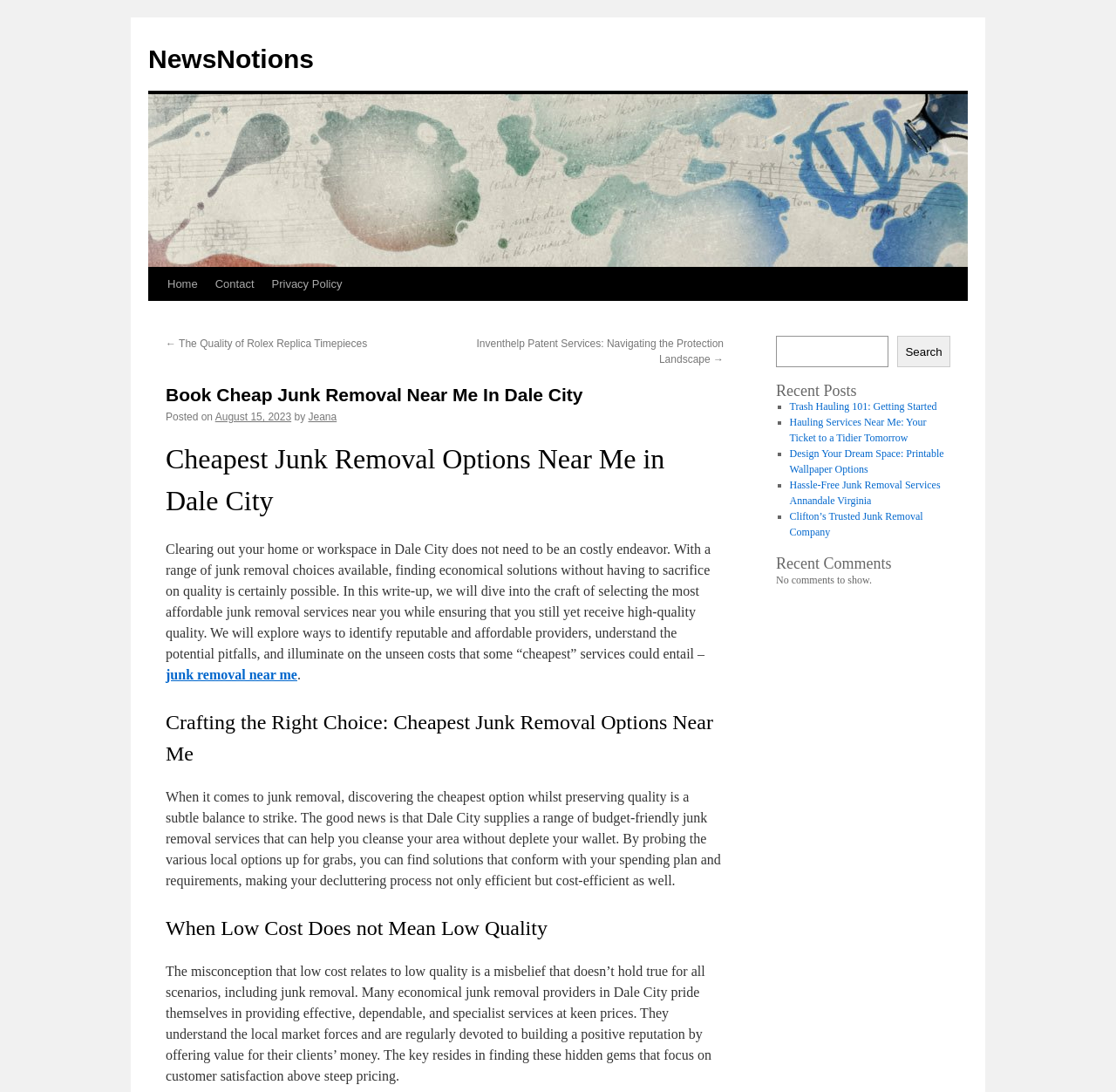How many recent posts are listed?
Refer to the image and respond with a one-word or short-phrase answer.

4